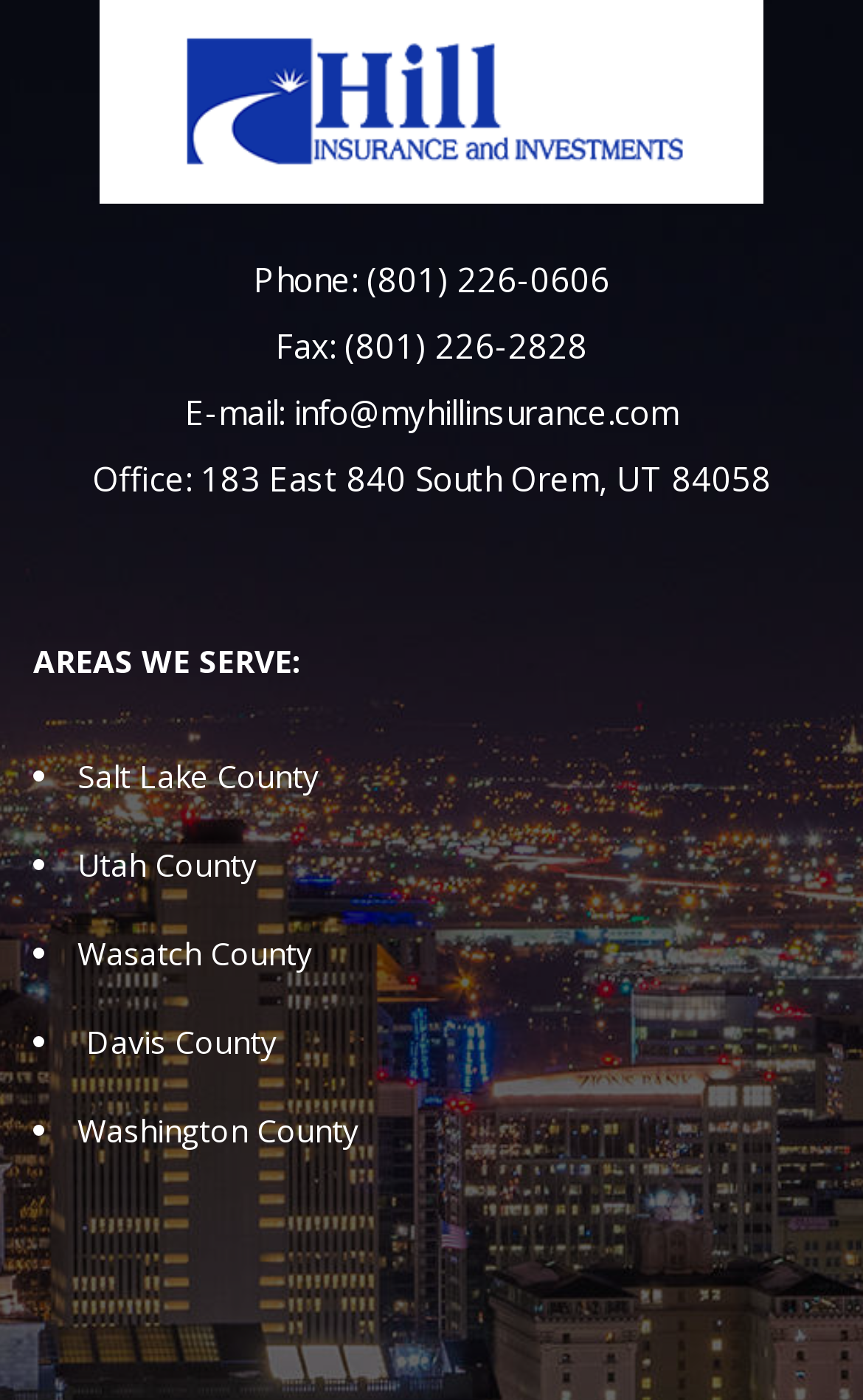What is the phone number of the office?
Please provide a comprehensive answer based on the visual information in the image.

I found the phone number by looking at the link element with the text 'Phone: (801) 226-0606' which is located at the top of the page.